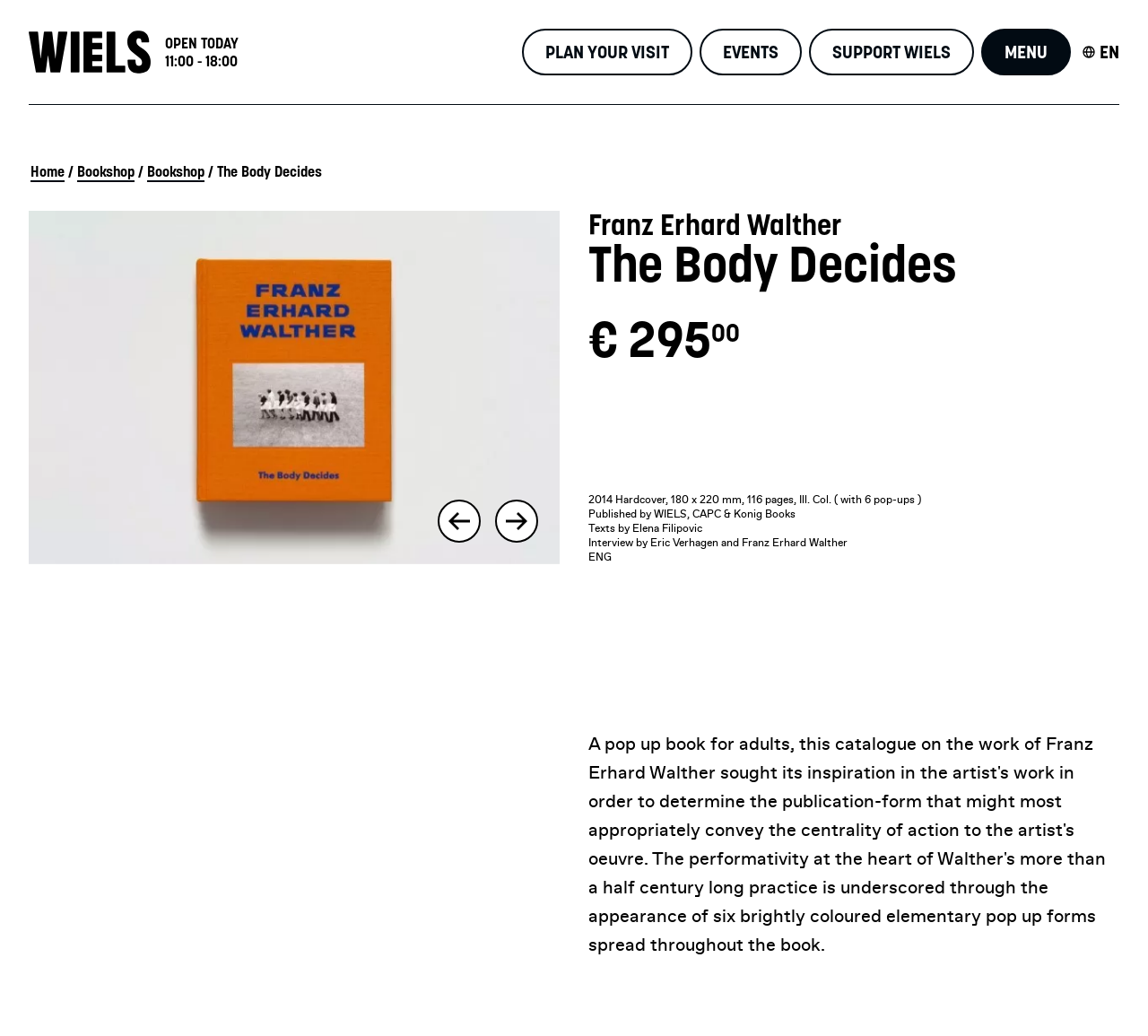Locate the bounding box coordinates of the UI element described by: "Plan your visit". The bounding box coordinates should consist of four float numbers between 0 and 1, i.e., [left, top, right, bottom].

[0.455, 0.028, 0.603, 0.073]